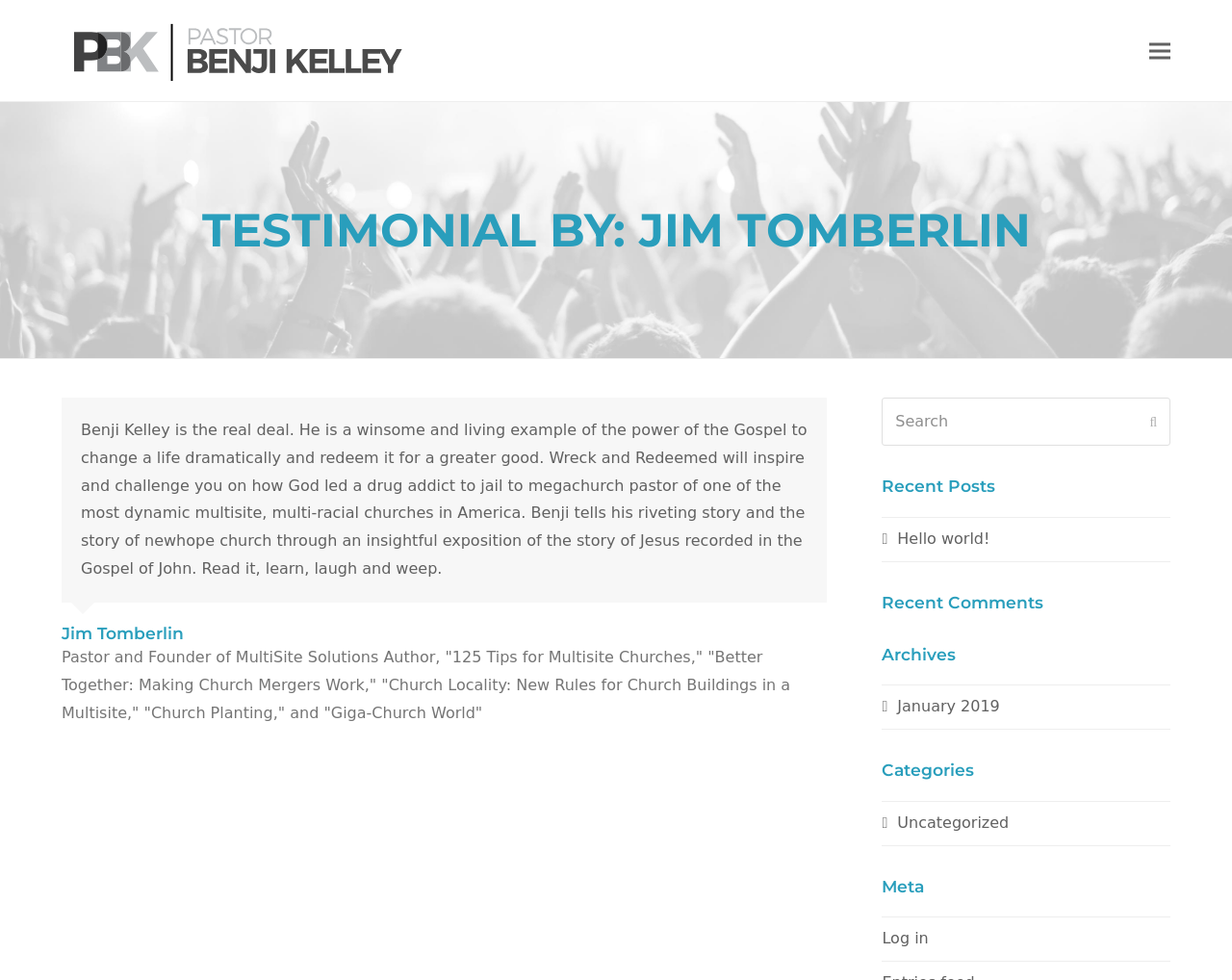Using details from the image, please answer the following question comprehensively:
What is the name of the pastor mentioned in the article?

The answer can be found in the article section where it says 'Benji Kelley is the real deal...' in a static text element.